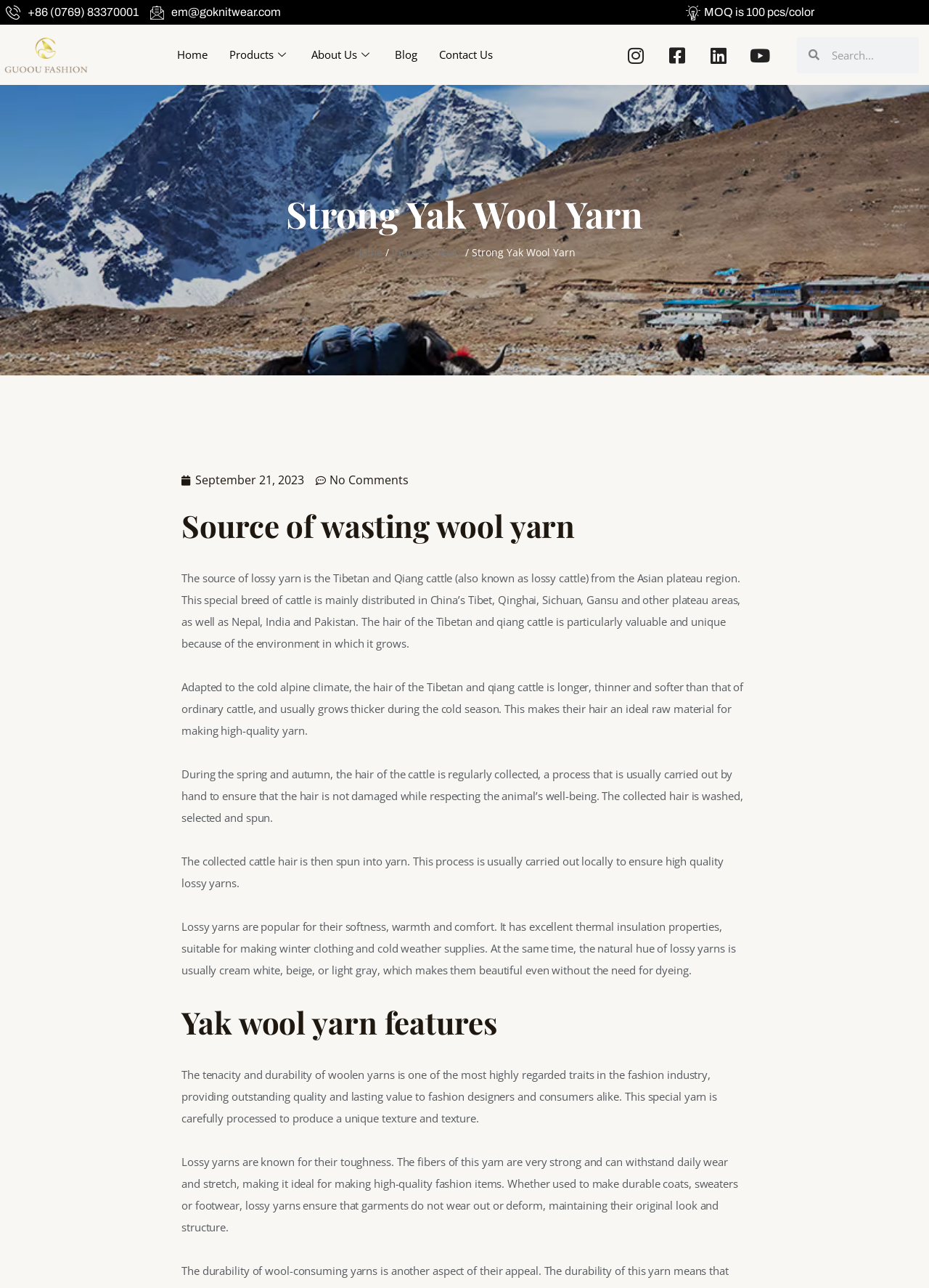Please provide the bounding box coordinates for the UI element as described: "Contact Us". The coordinates must be four floats between 0 and 1, represented as [left, top, right, bottom].

[0.461, 0.02, 0.542, 0.065]